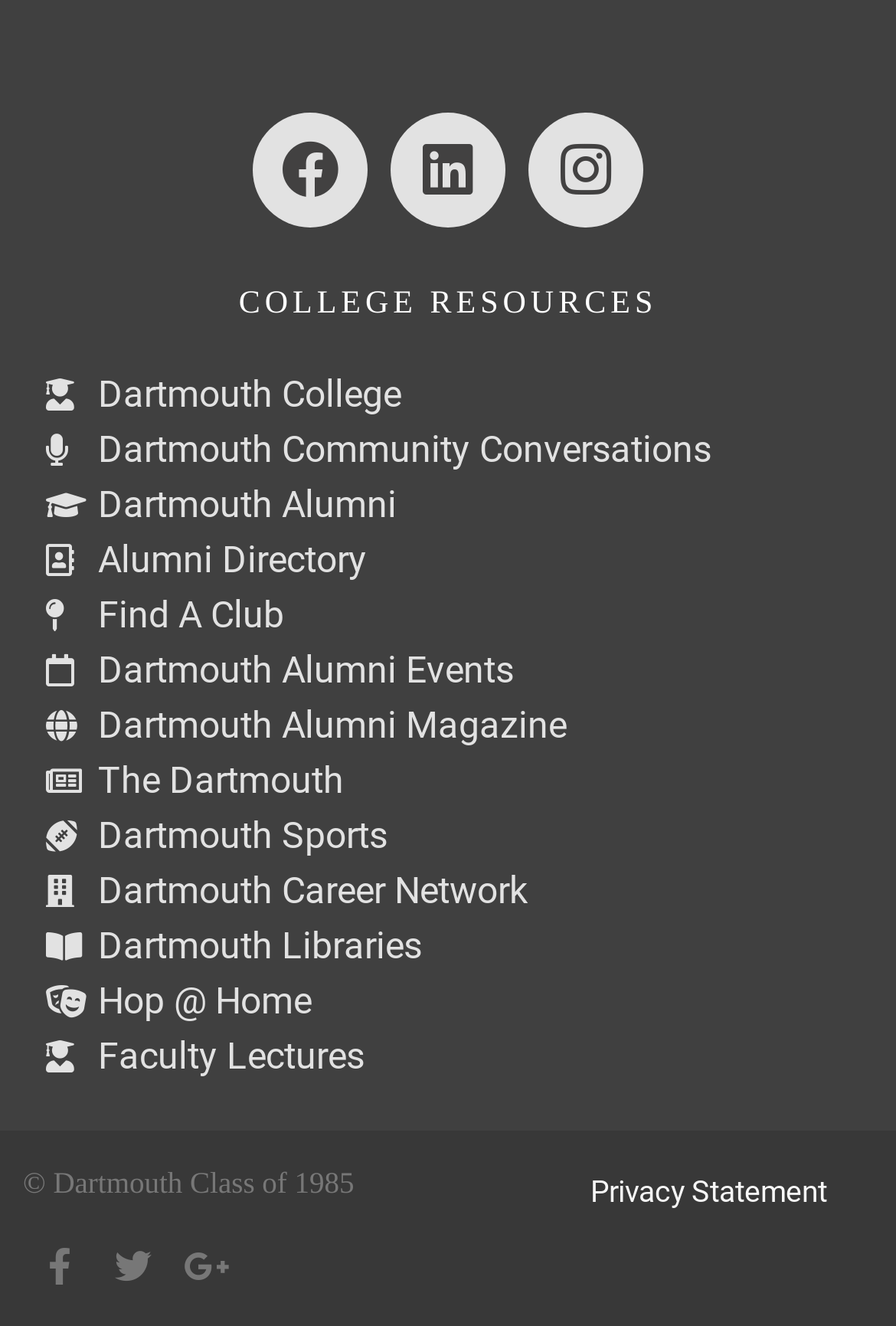Please pinpoint the bounding box coordinates for the region I should click to adhere to this instruction: "Check out Linkedin".

[0.436, 0.884, 0.564, 0.971]